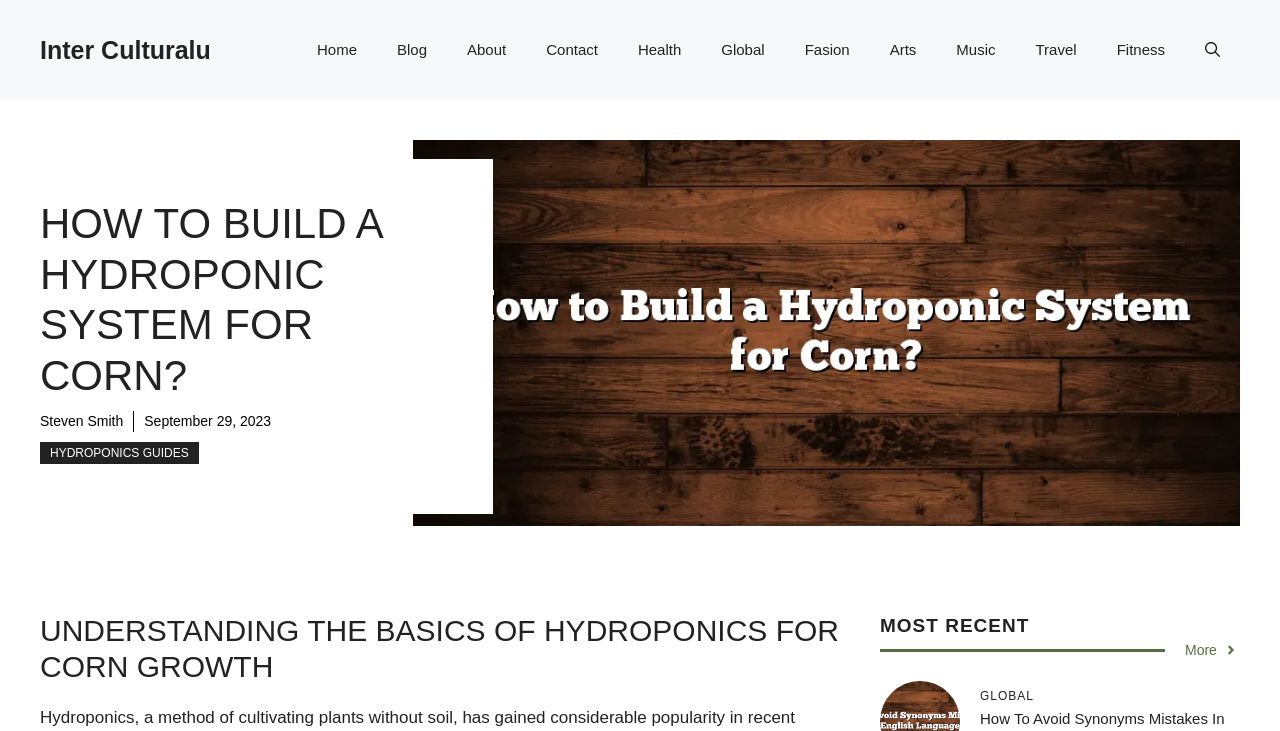Provide a brief response in the form of a single word or phrase:
What is the topic of the article?

Hydroponic System for Corn